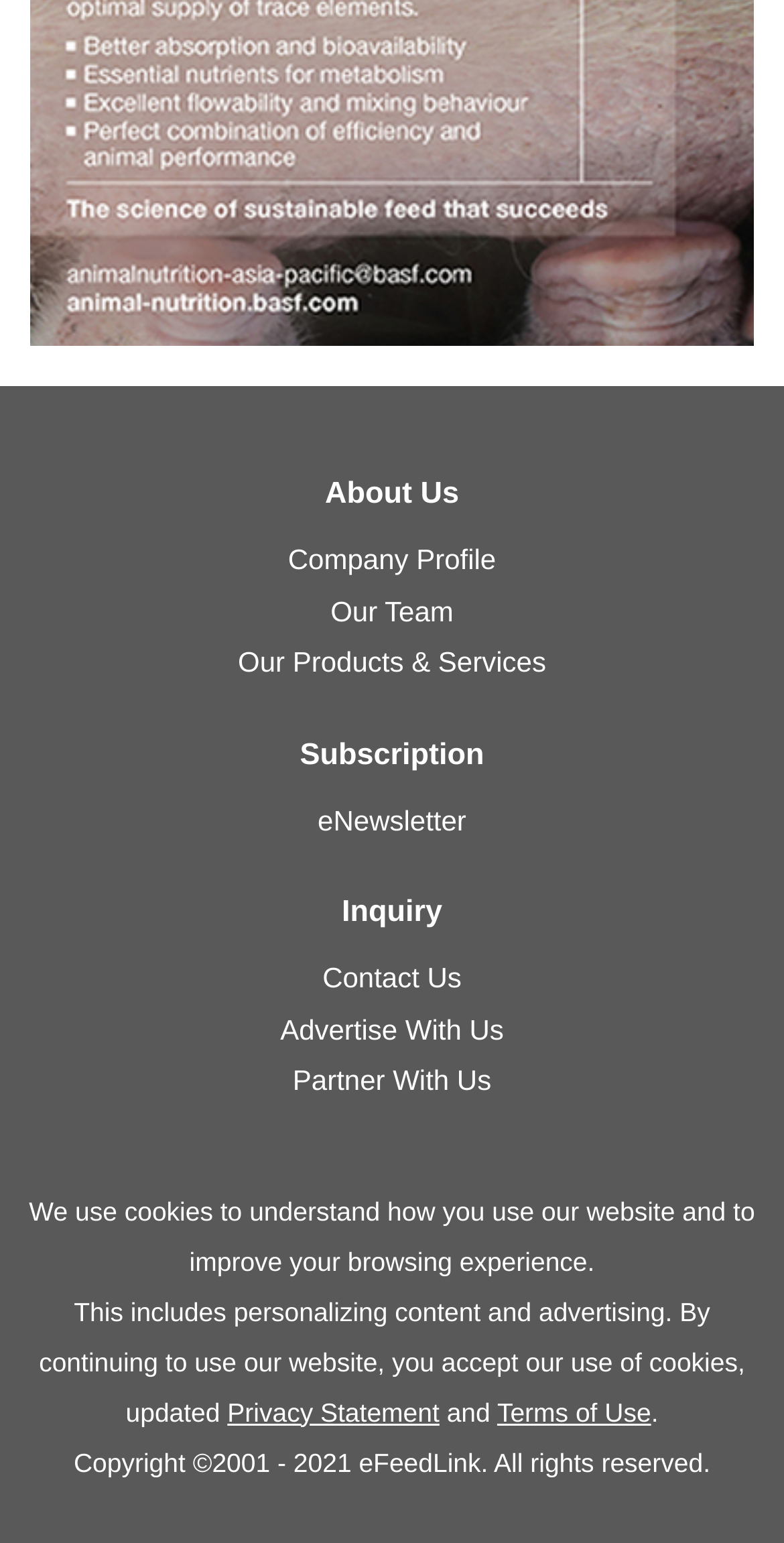Give a one-word or short-phrase answer to the following question: 
What is the year range of the copyright?

2001 - 2021